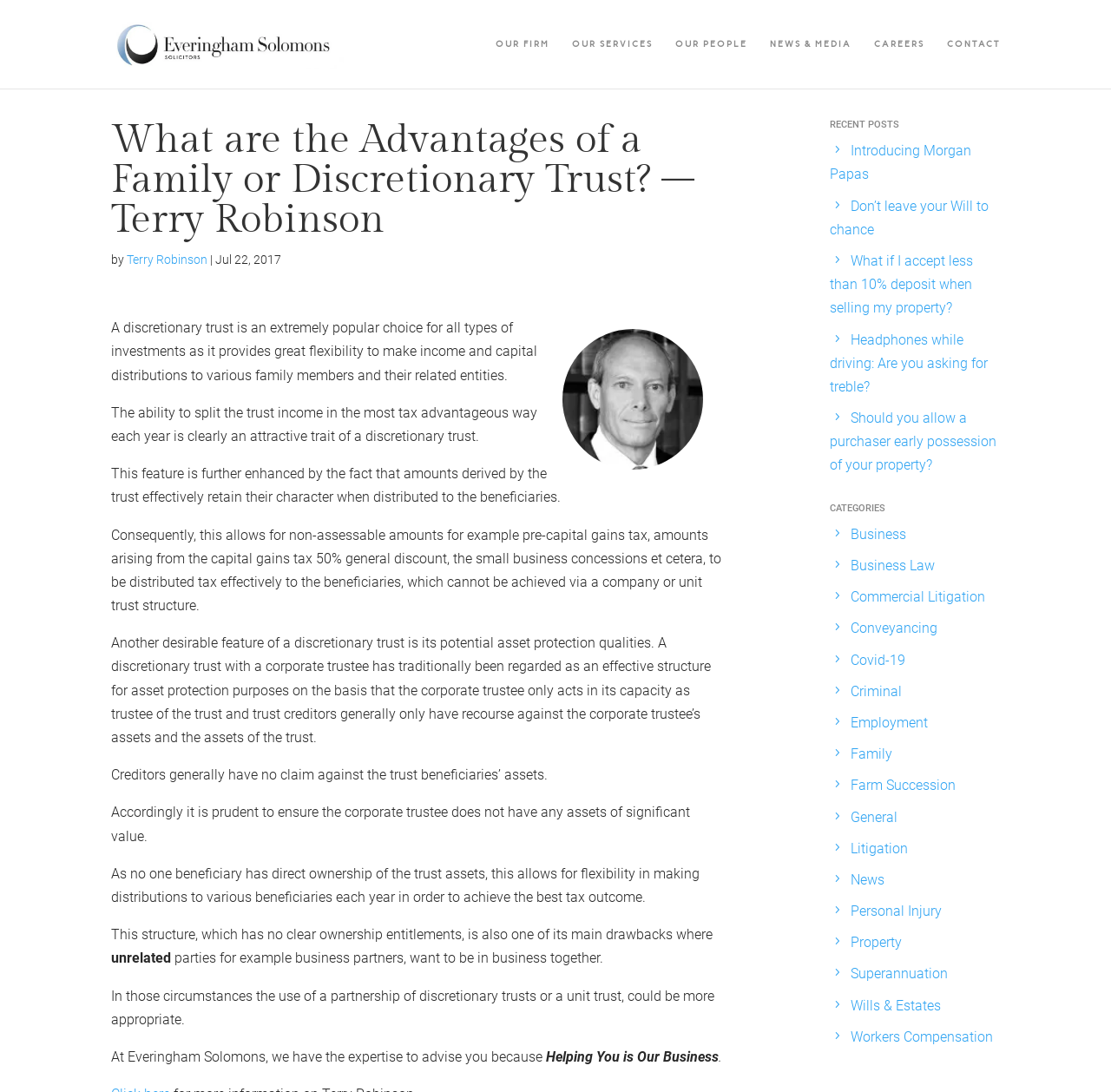Highlight the bounding box coordinates of the element you need to click to perform the following instruction: "Contact Everingham Solomons."

[0.852, 0.035, 0.9, 0.081]